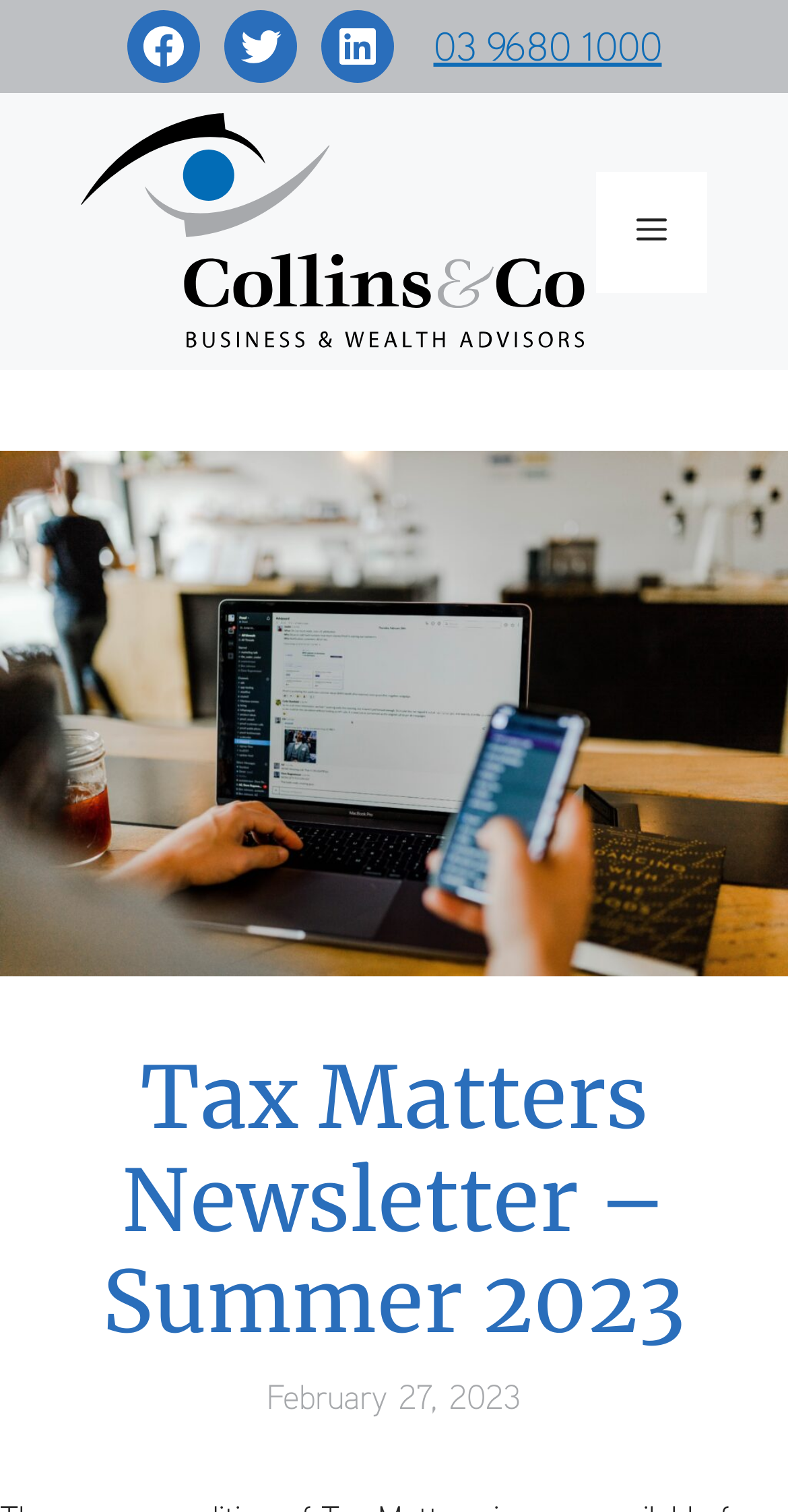What social media platforms are linked?
Offer a detailed and full explanation in response to the question.

The social media platforms linked can be found in the complementary section at the top of the webpage, where there are links to Facebook, Twitter, and LinkedIn.